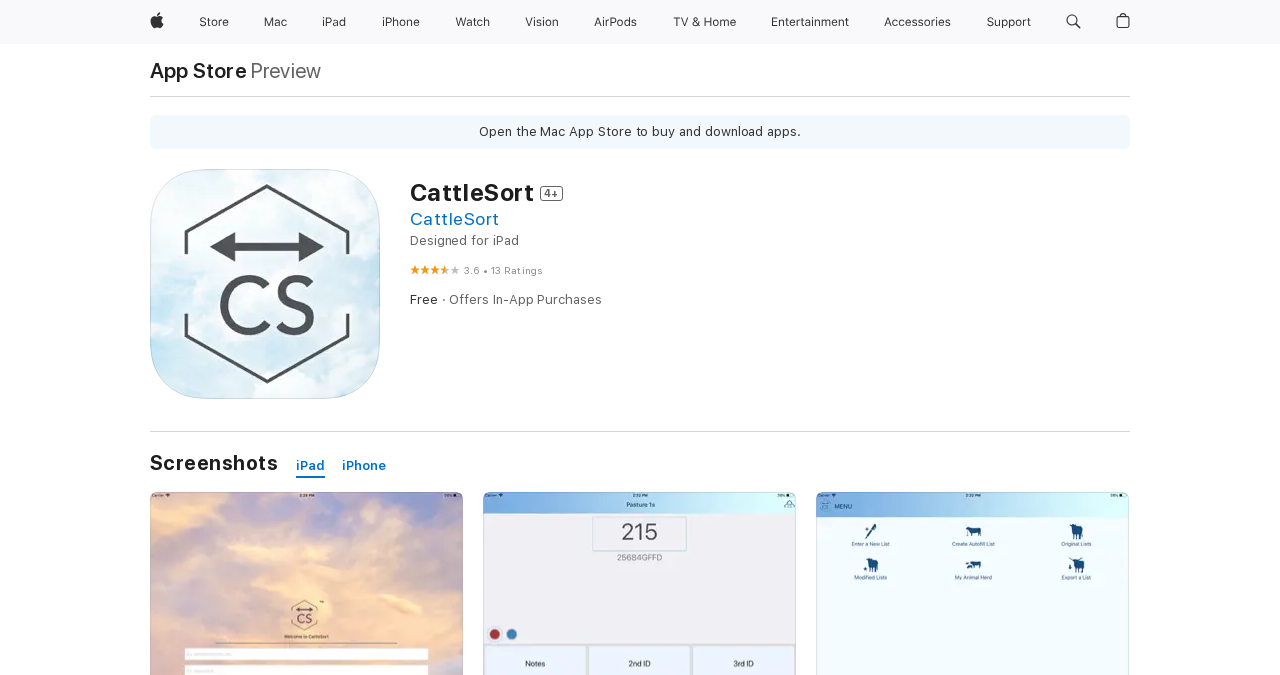Locate the bounding box coordinates of the element to click to perform the following action: 'Search apple.com'. The coordinates should be given as four float values between 0 and 1, in the form of [left, top, right, bottom].

[0.826, 0.0, 0.851, 0.065]